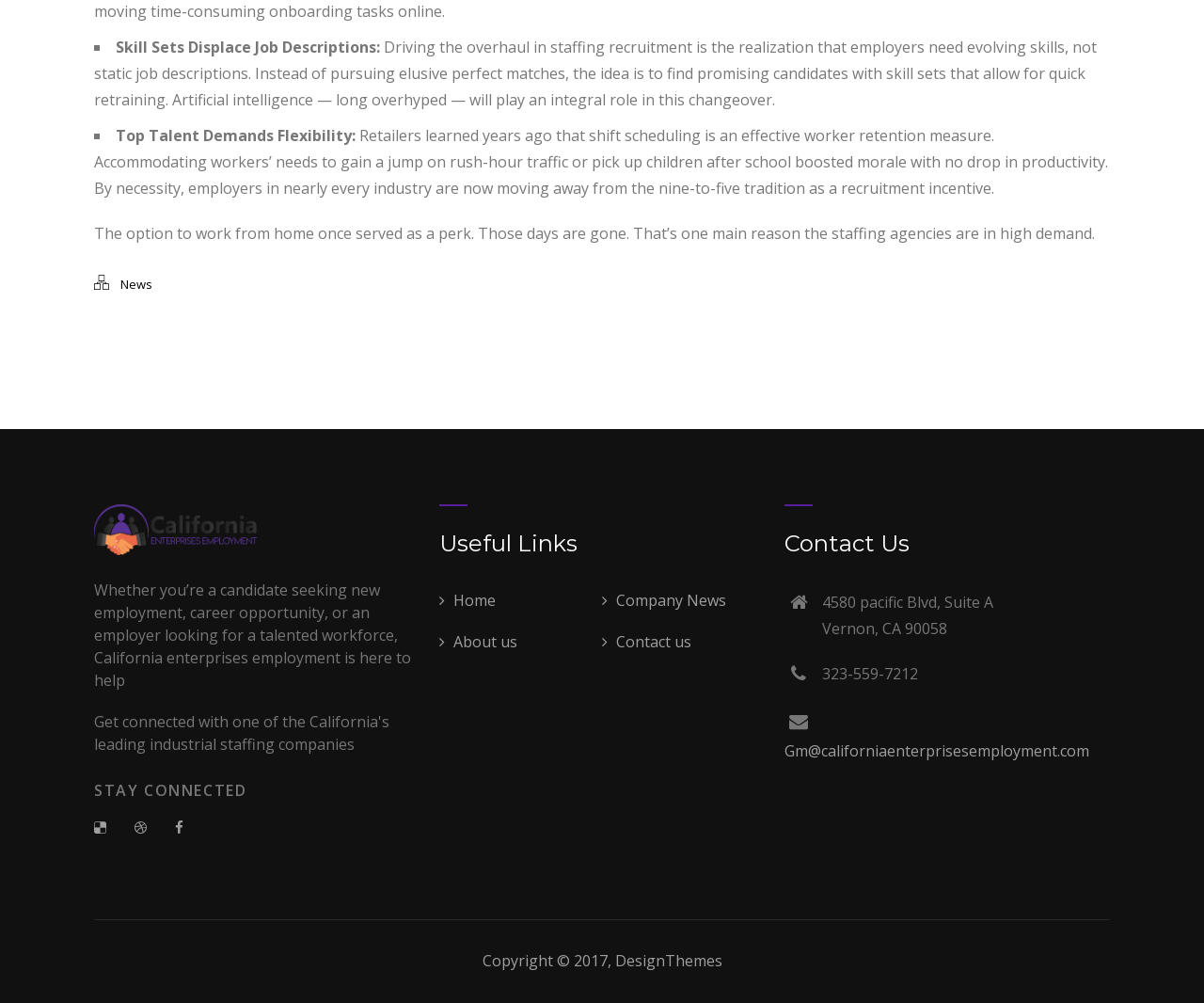Find the bounding box of the element with the following description: "Gm@californiaenterprisesemployment.com". The coordinates must be four float numbers between 0 and 1, formatted as [left, top, right, bottom].

[0.652, 0.738, 0.905, 0.759]